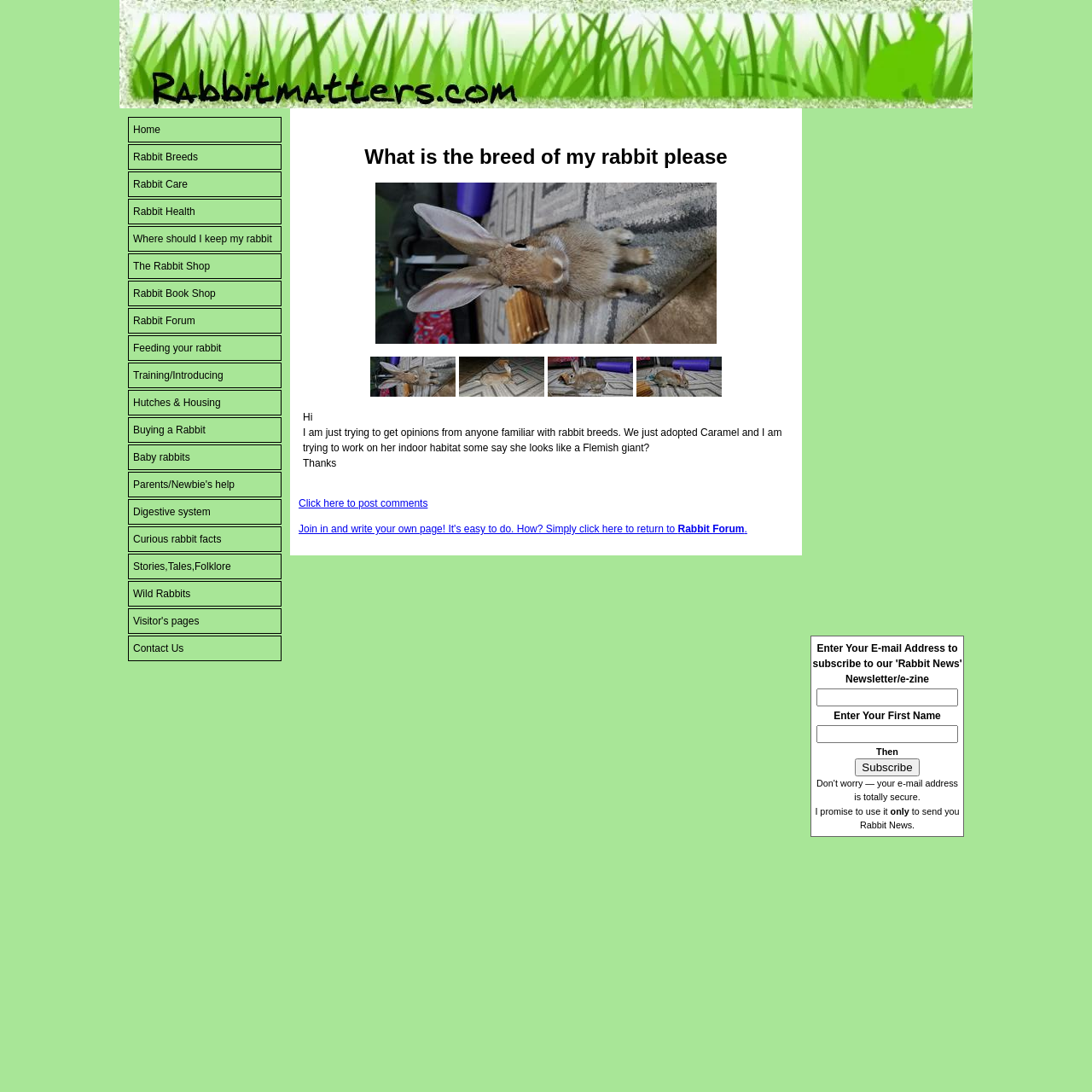Offer a detailed explanation of the webpage layout and contents.

This webpage appears to be a forum or discussion board focused on rabbits. At the top, there is a heading that reads "What is the breed of my rabbit please?" followed by a table with four links. Below this, there is a brief introduction or post from the author, who has adopted a rabbit named Caramel and is seeking opinions on her breed. The author also mentions working on Caramel's indoor habitat.

To the left of the introduction, there is a navigation menu with 20 links to various topics related to rabbits, such as breeds, care, health, and behavior. These links are arranged vertically and take up a significant portion of the left side of the page.

Below the introduction, there are two links: one to post comments and another to join the forum and write a page. Further down, there is a section with a heading that appears to be a newsletter subscription form. This section includes two text boxes, one for an email address and another for a first name, as well as a button to subscribe.

On the right side of the page, there is an advertisement iframe that takes up a significant amount of space. Below this, there is a layout table with a few rows, but no visible content.

Overall, the webpage appears to be a discussion forum or community focused on rabbits, with a specific topic or question being discussed, and various resources and links available to users.